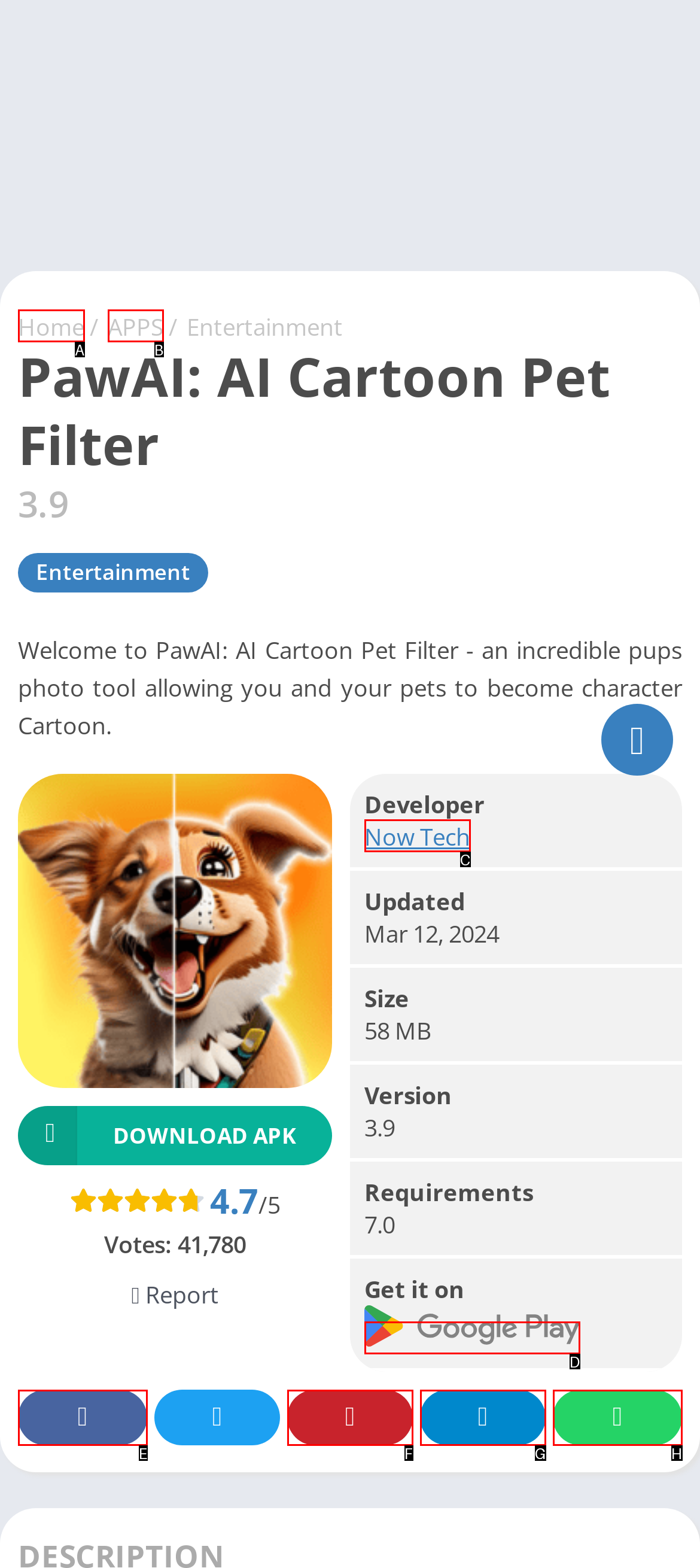Based on the provided element description: Terms of Service, identify the best matching HTML element. Respond with the corresponding letter from the options shown.

None